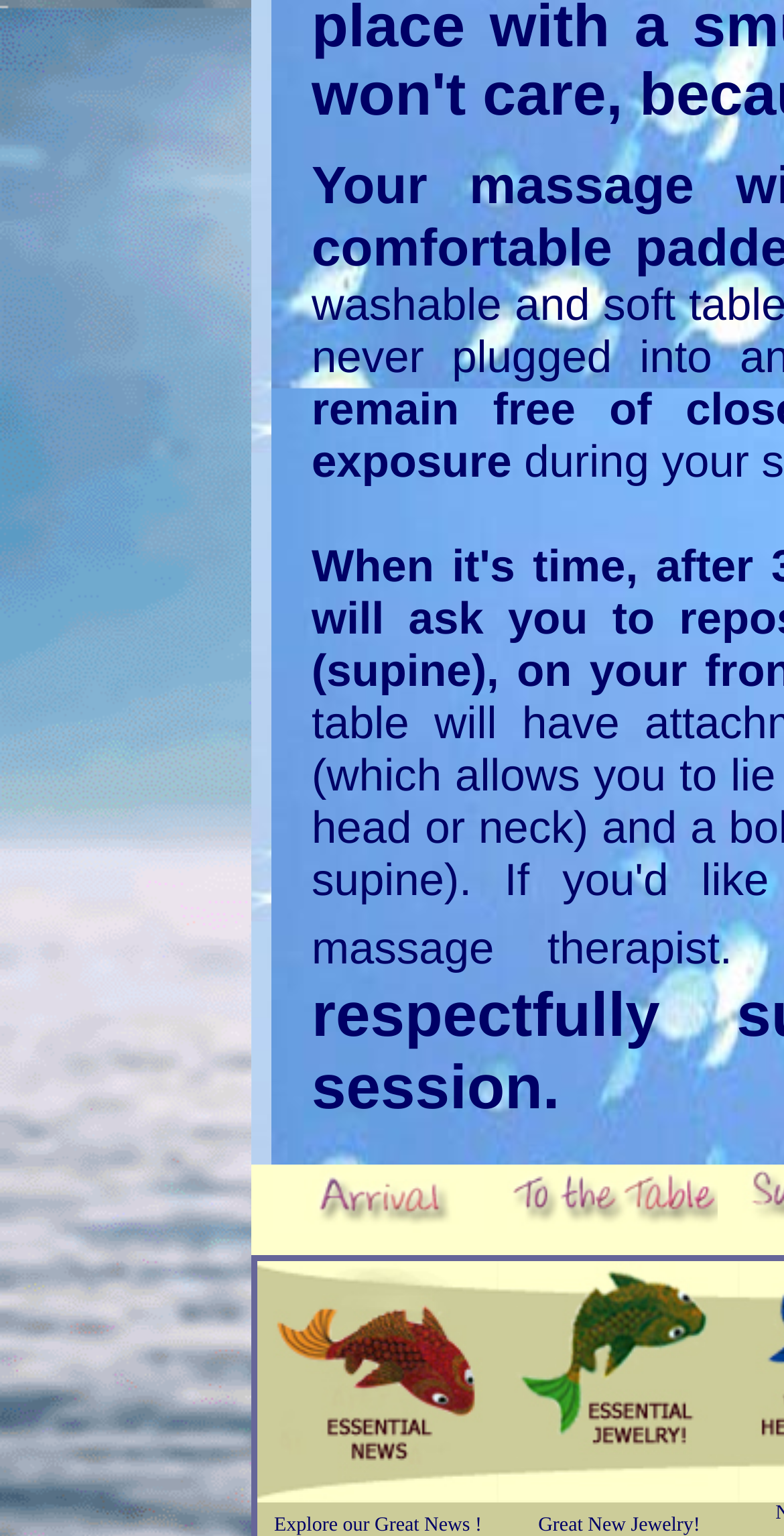How many columns are there on the webpage?
Please answer using one word or phrase, based on the screenshot.

2